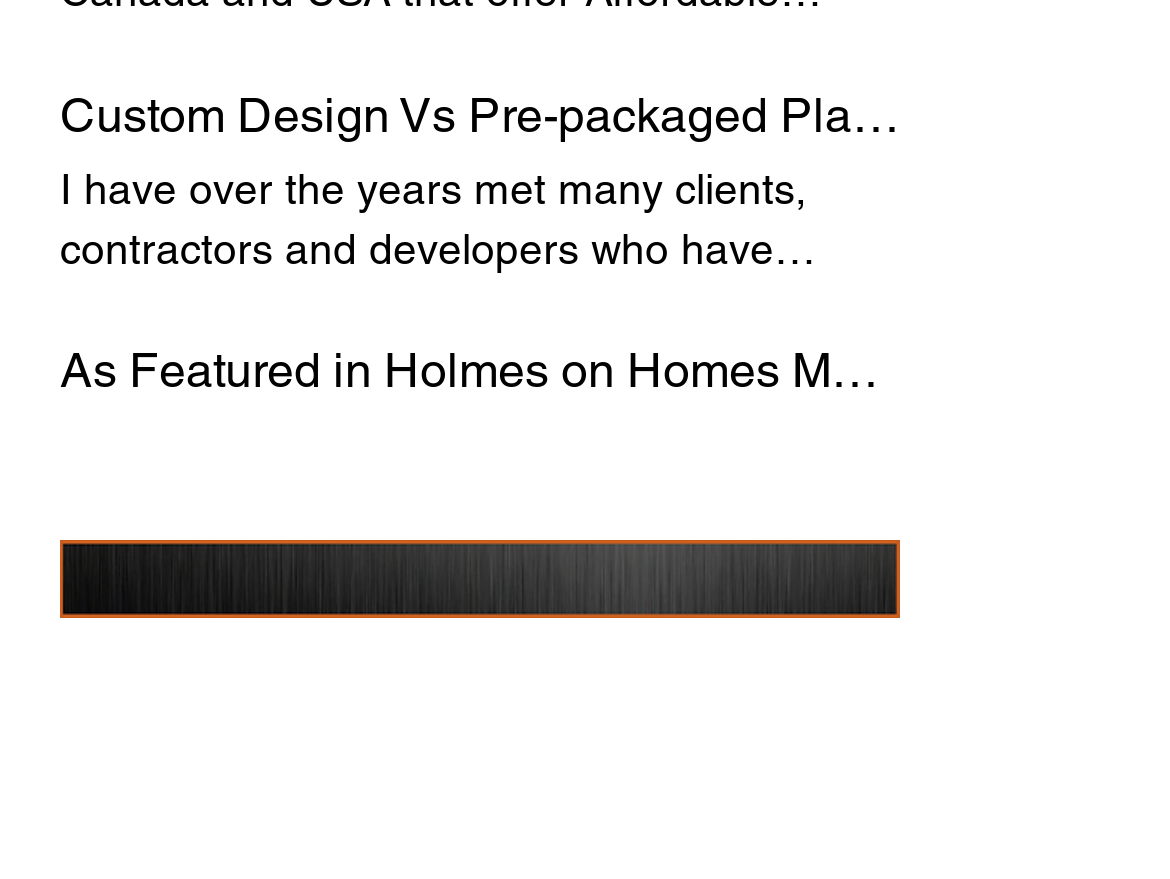From the element description: "Custom Design Vs Pre-packaged Plans", extract the bounding box coordinates of the UI element. The coordinates should be expressed as four float numbers between 0 and 1, in the order [left, top, right, bottom].

[0.051, 0.094, 0.769, 0.171]